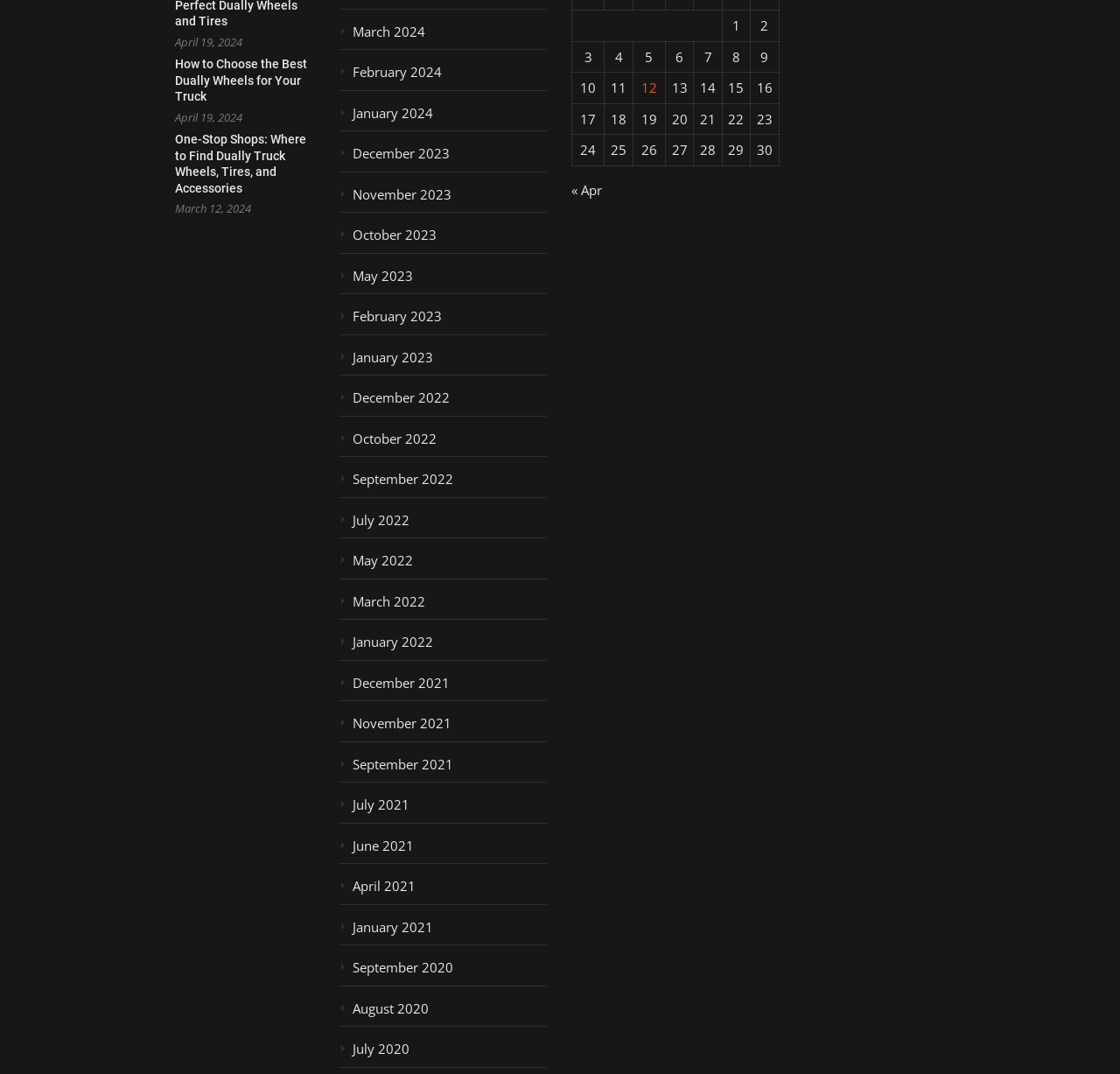How many articles are listed in the first row of the grid?
From the image, respond with a single word or phrase.

9